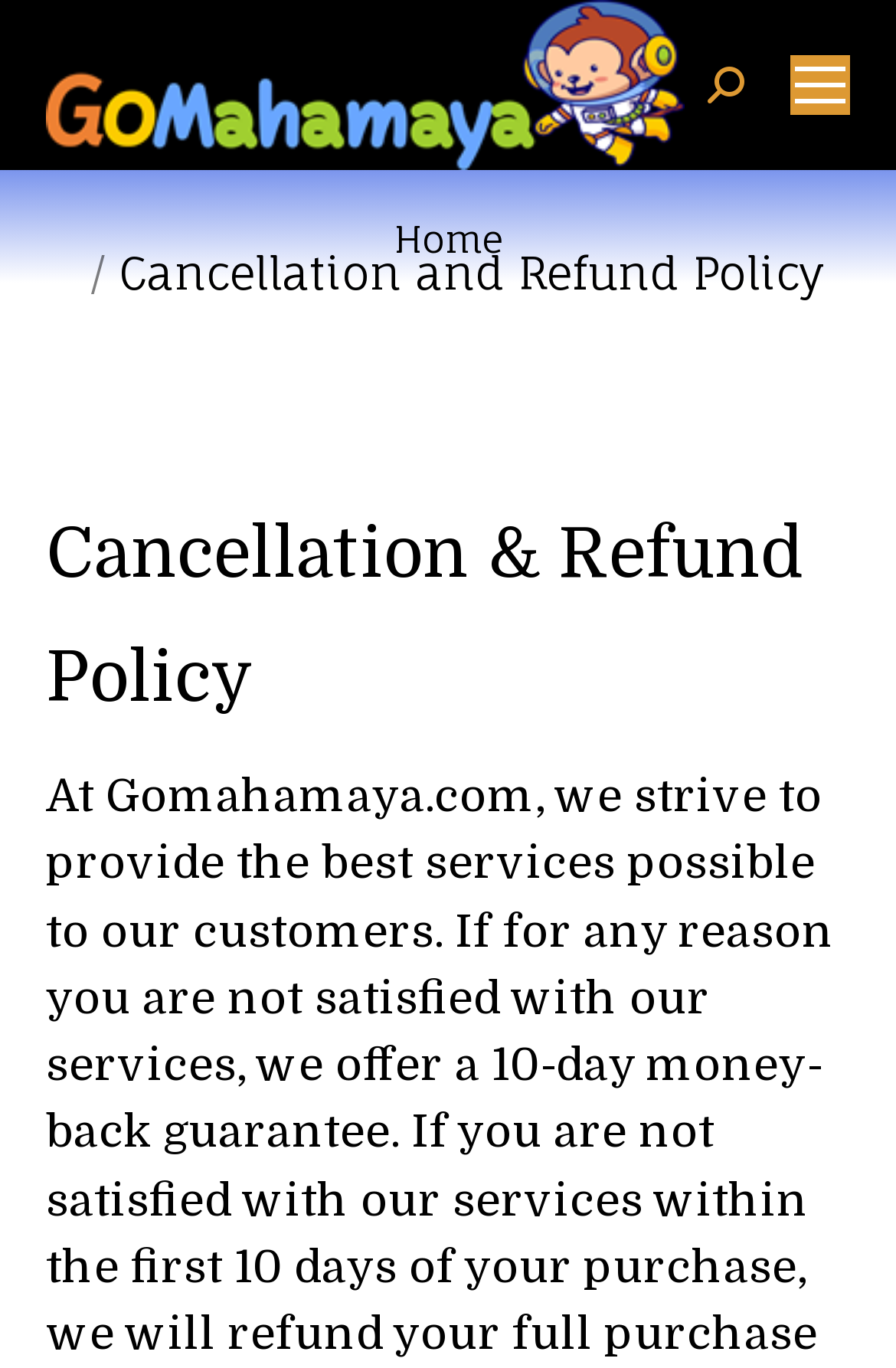Provide the bounding box coordinates for the UI element that is described as: "alt="Gomahamaya"".

[0.051, 0.0, 0.764, 0.125]